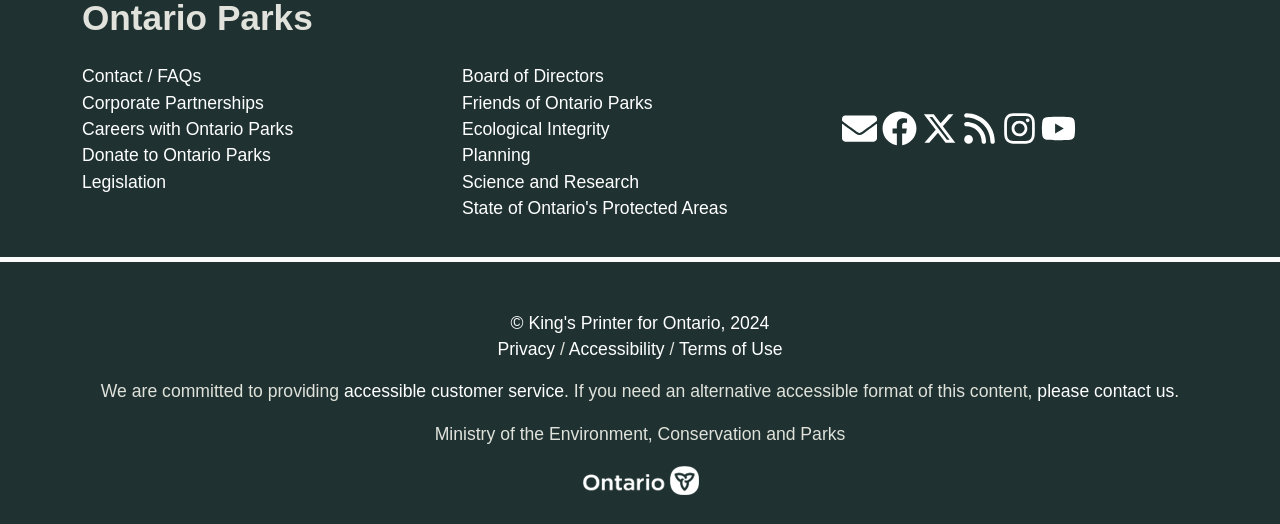Determine the bounding box coordinates of the section I need to click to execute the following instruction: "Read the Parks Blog". Provide the coordinates as four float numbers between 0 and 1, i.e., [left, top, right, bottom].

[0.751, 0.224, 0.779, 0.262]